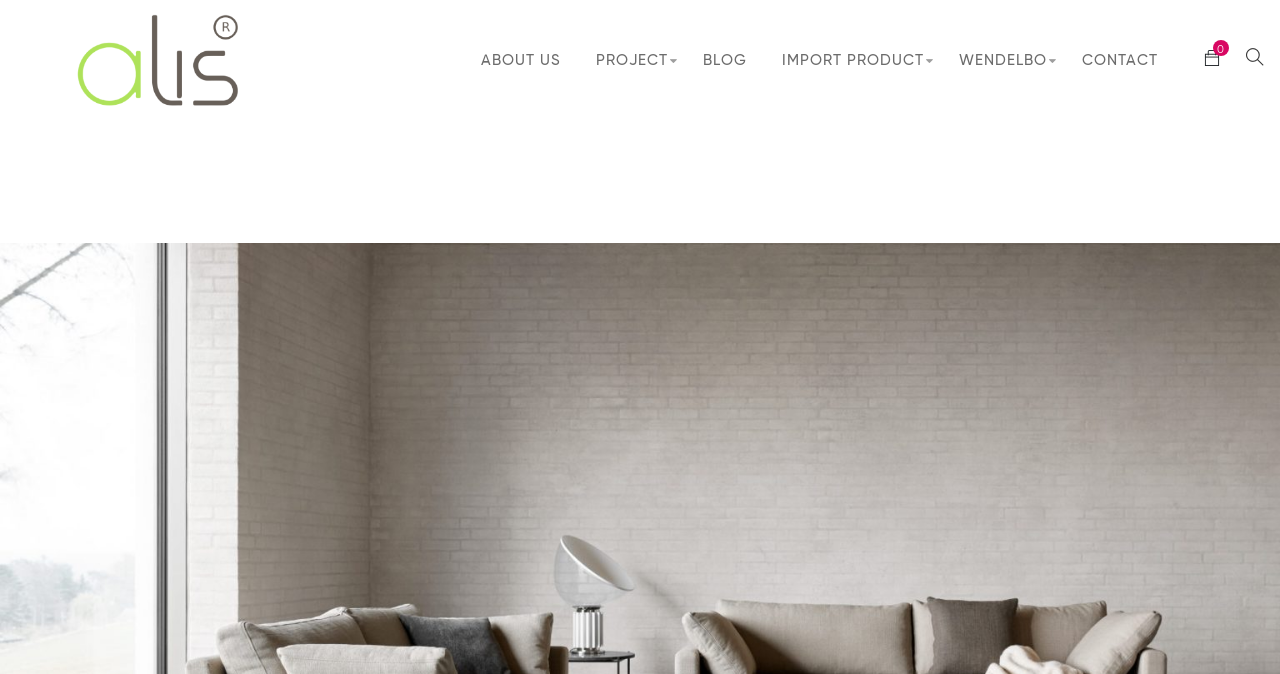Illustrate the webpage's structure and main components comprehensively.

The webpage is titled "Nova - Alisarch" and features a prominent image at the top left corner, accompanied by a link to "Alisarch" situated directly below it. 

The top navigation menu consists of six links, aligned horizontally and centered at the top of the page. From left to right, these links are labeled "ABOUT US", "PROJECT", "BLOG", "IMPORT PRODUCT", "WENDELBO", and "CONTACT". 

At the top right corner, there is a small icon represented by the Unicode character "\ue610".